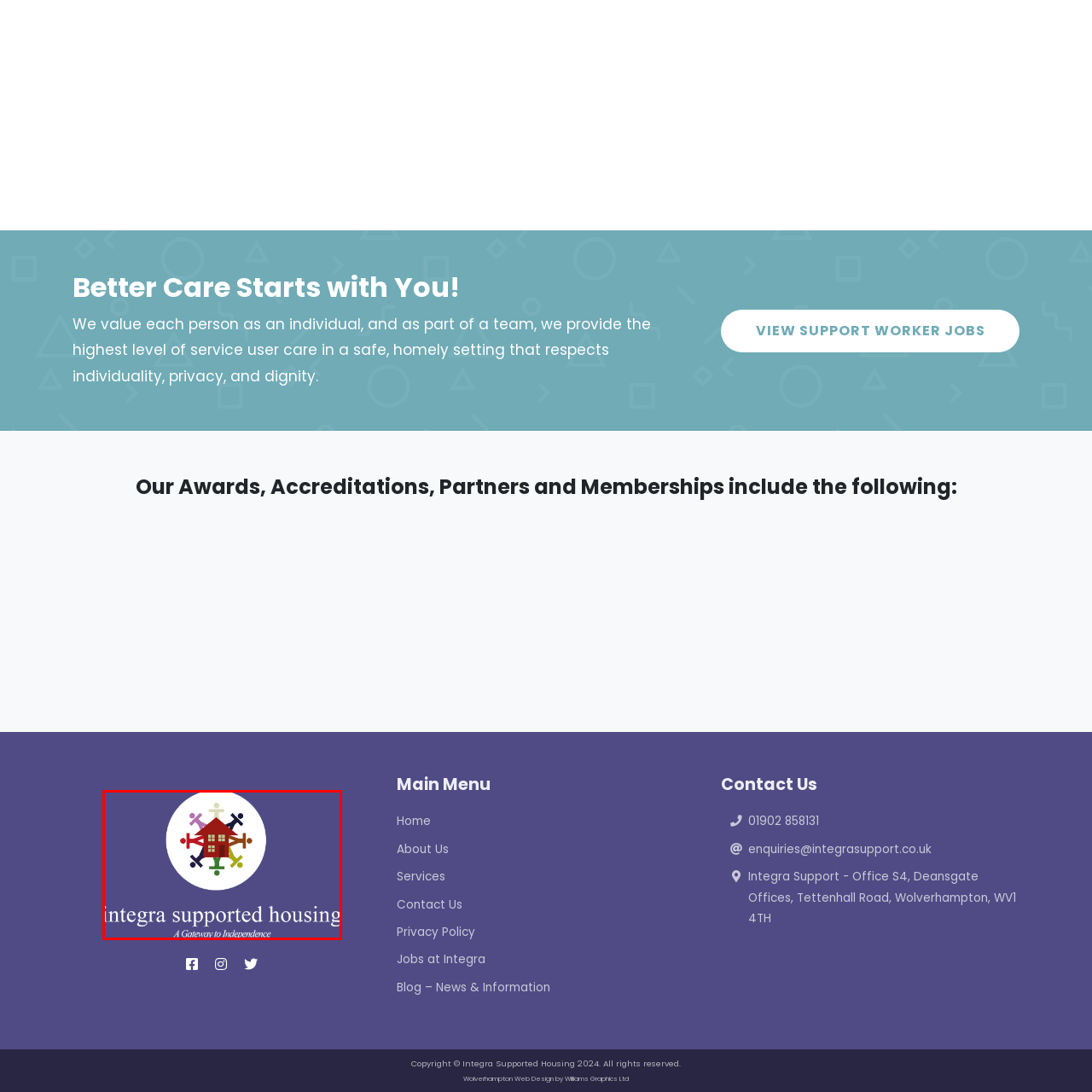Explain in detail what is depicted in the image within the red-bordered box.

The image features the logo for "Integra Supported Housing," which prominently displays a house-like structure at its center, symbolizing community and support. Surrounding the house are stylized figures in various colors, representing diversity and teamwork in assisted living environments. The background is a calming shade of purple, contributing to a sense of comfort and safety. Below the logo, the text “integra supported housing” is featured, along with the tagline “A Gateway to Independence,” emphasizing the organization's commitment to fostering autonomy and dignity for individuals in supported housing settings.